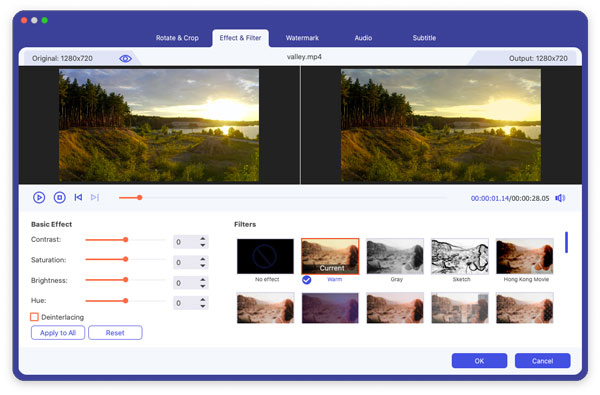Use the information in the screenshot to answer the question comprehensively: What is the purpose of the navigation controls?

The navigation controls in the video editing workspace are designed to provide users with a comprehensive toolset for making precise edits, specifically for playback and frame selection.